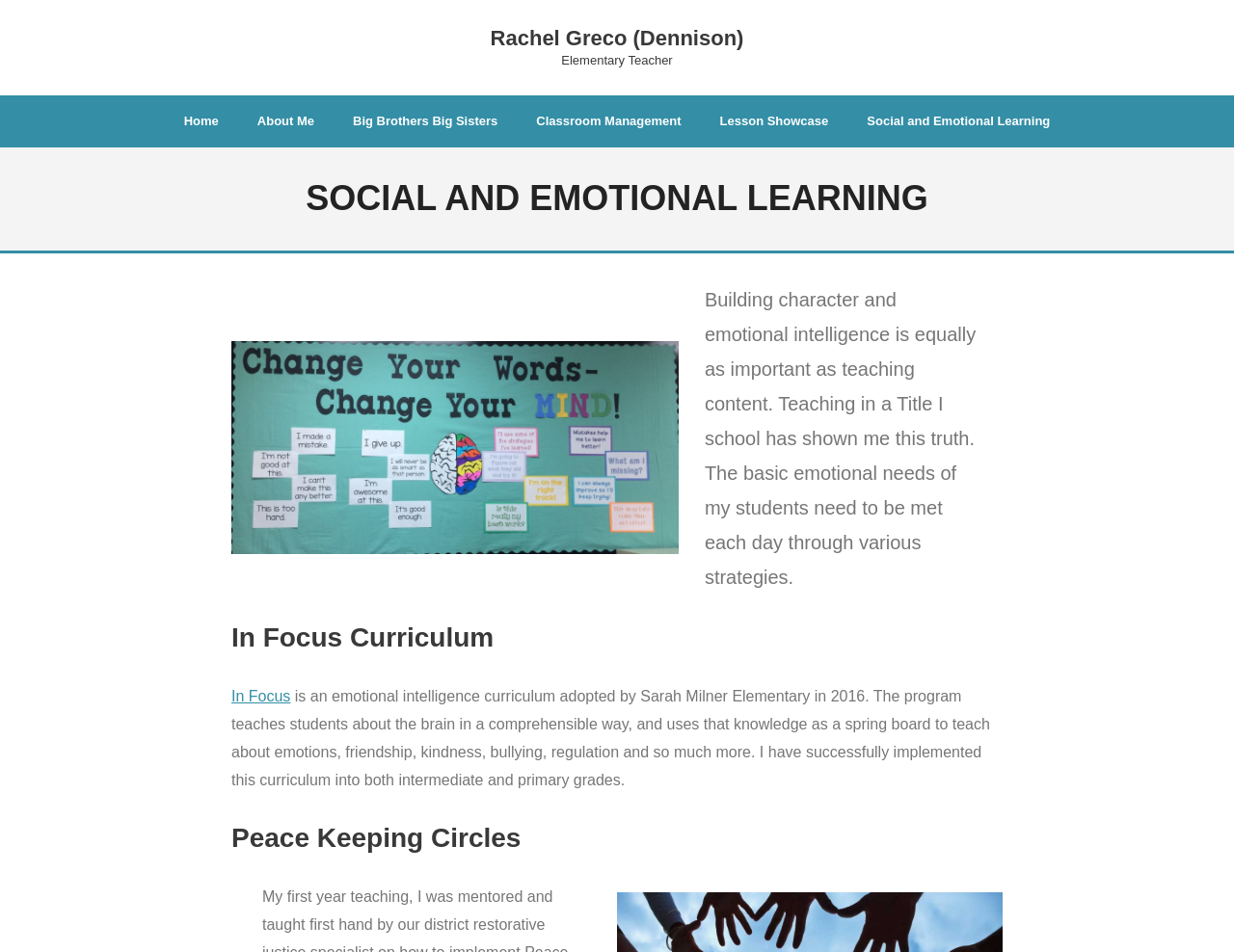Identify the bounding box coordinates of the element that should be clicked to fulfill this task: "Explore 'In Focus' curriculum". The coordinates should be provided as four float numbers between 0 and 1, i.e., [left, top, right, bottom].

[0.188, 0.723, 0.235, 0.74]